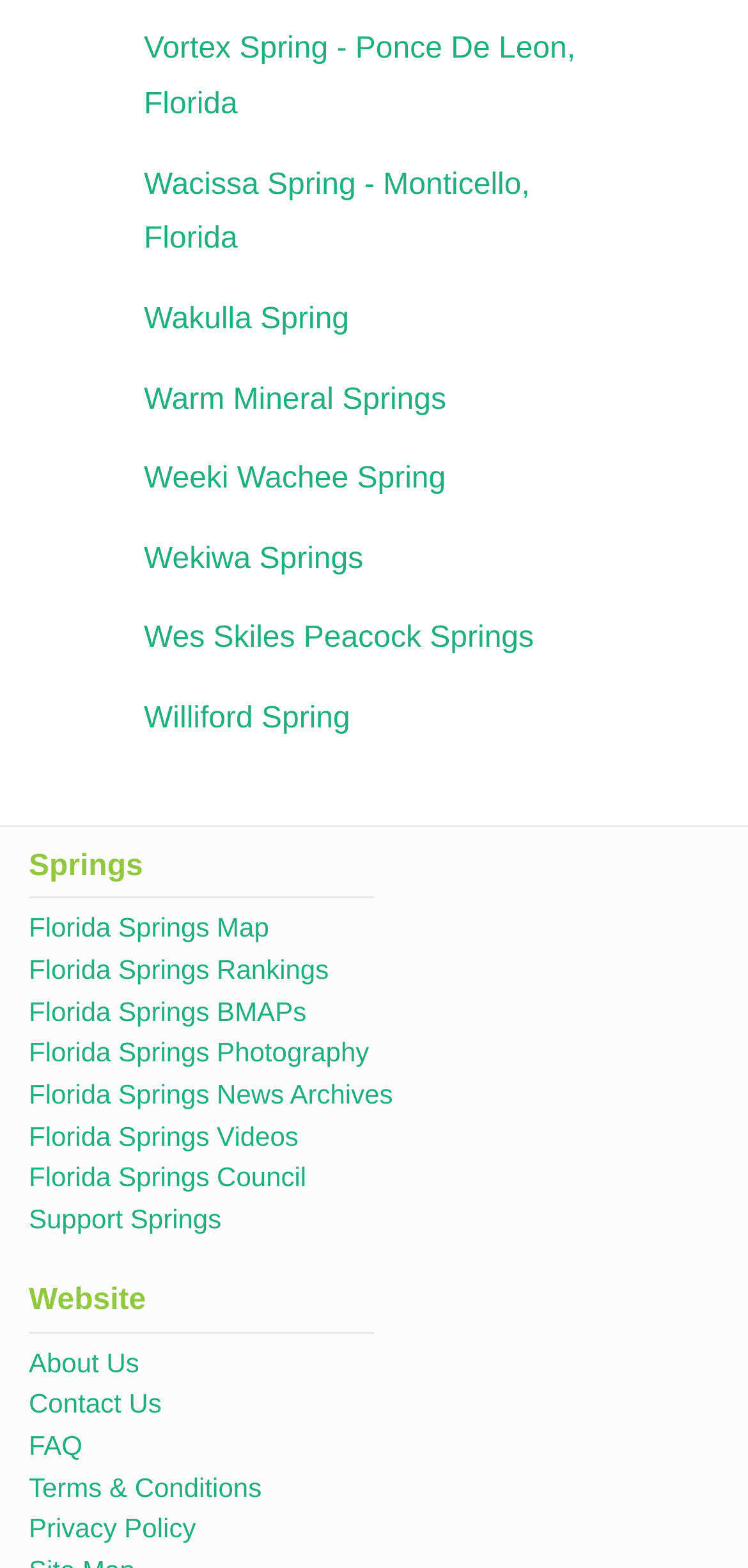By analyzing the image, answer the following question with a detailed response: How many springs are listed on the webpage?

There are nine springs listed on the webpage, namely Vortex Spring, Wacissa Spring, Wakulla Spring, Warm Mineral Springs, Weeki Wachee Spring, Wekiwa Springs, Wes Skiles Peacock Springs, and Williford Spring.